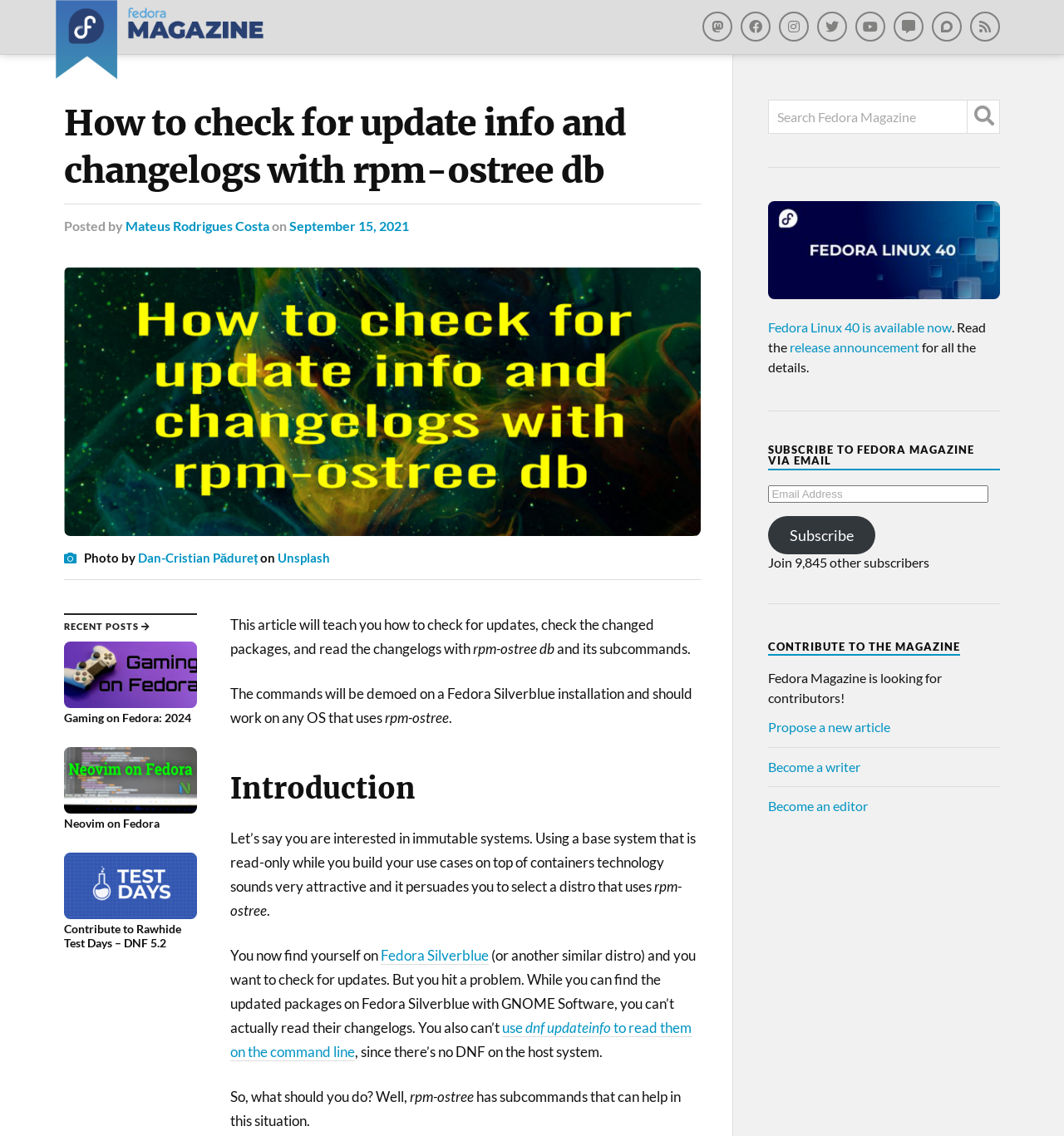Please identify the bounding box coordinates of the clickable area that will allow you to execute the instruction: "Search Fedora Magazine".

[0.722, 0.088, 0.94, 0.118]